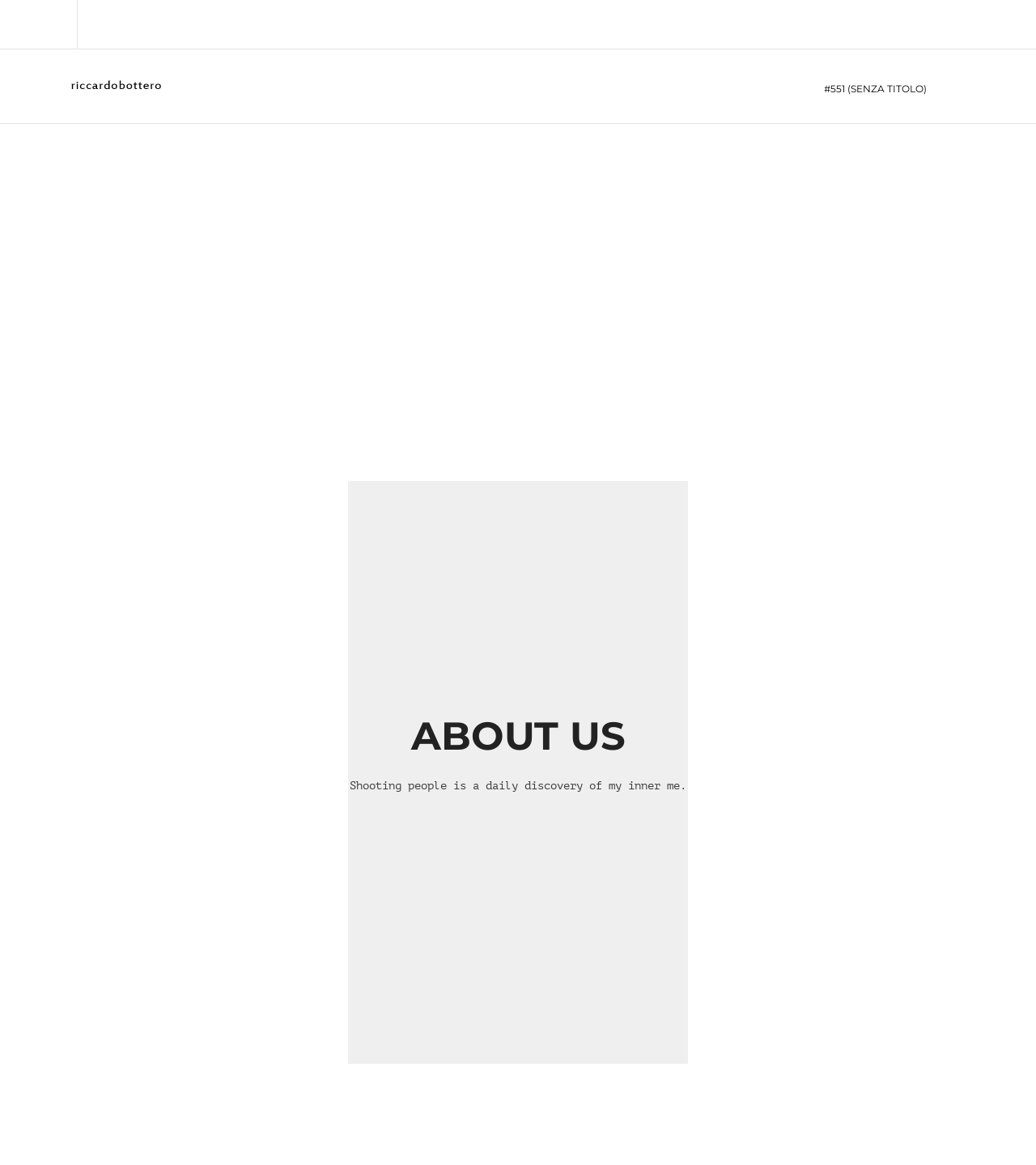Show the bounding box coordinates for the HTML element described as: "alt="Riccardo Photographer"".

[0.055, 0.057, 0.191, 0.092]